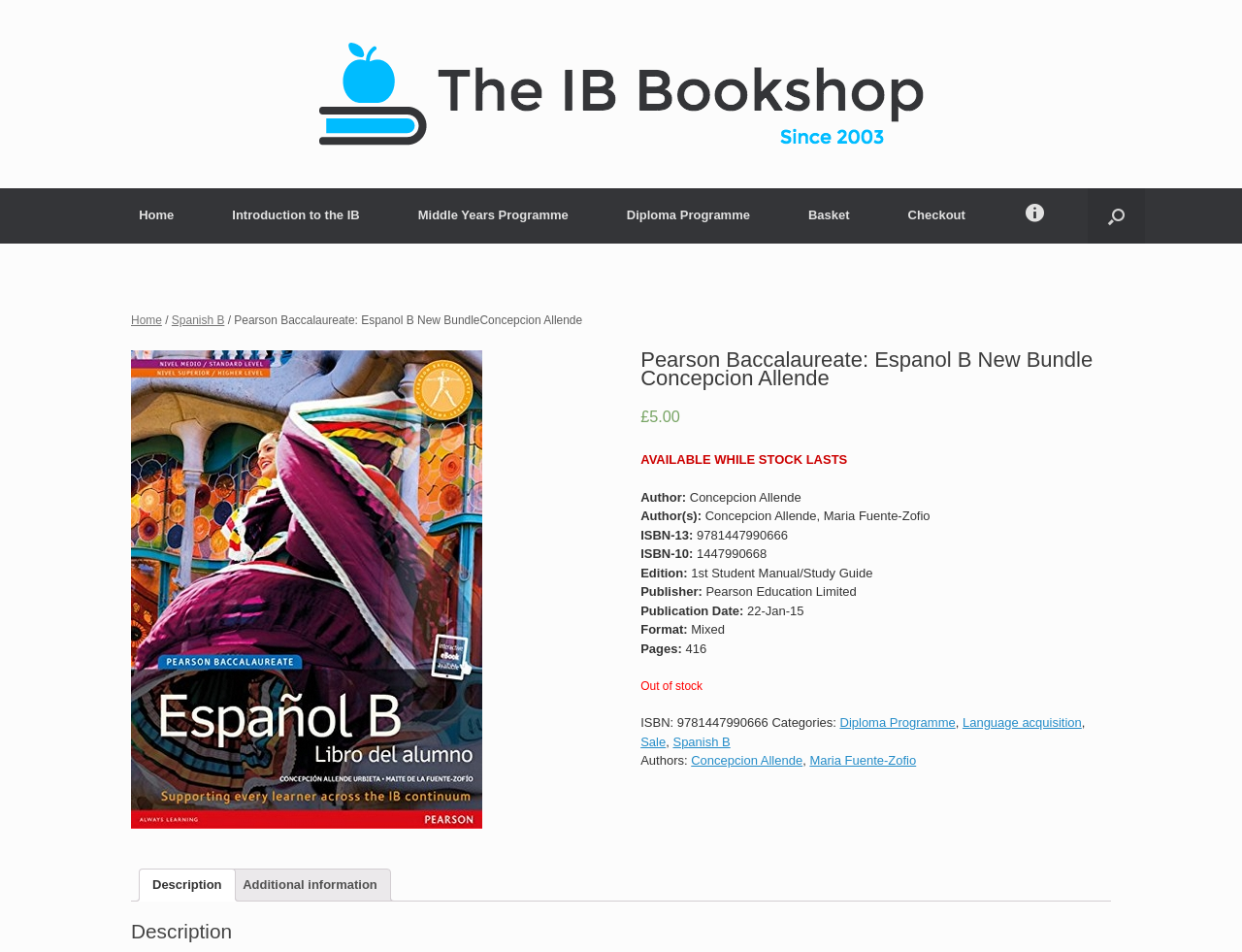What is the price of the book?
Using the image, give a concise answer in the form of a single word or short phrase.

£5.00